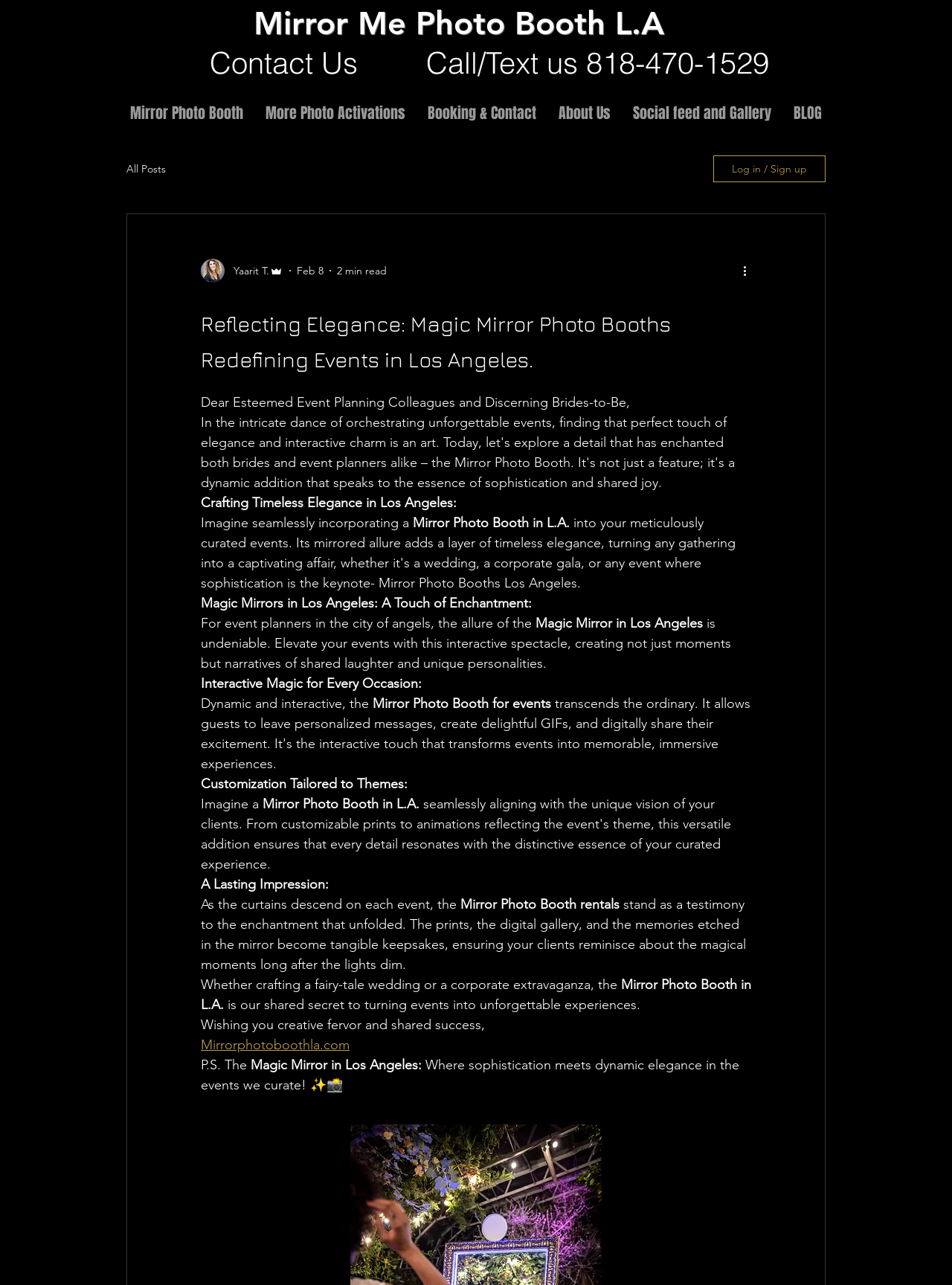Determine the bounding box coordinates of the target area to click to execute the following instruction: "Navigate to Mirror Photo Booth."

[0.125, 0.068, 0.267, 0.108]